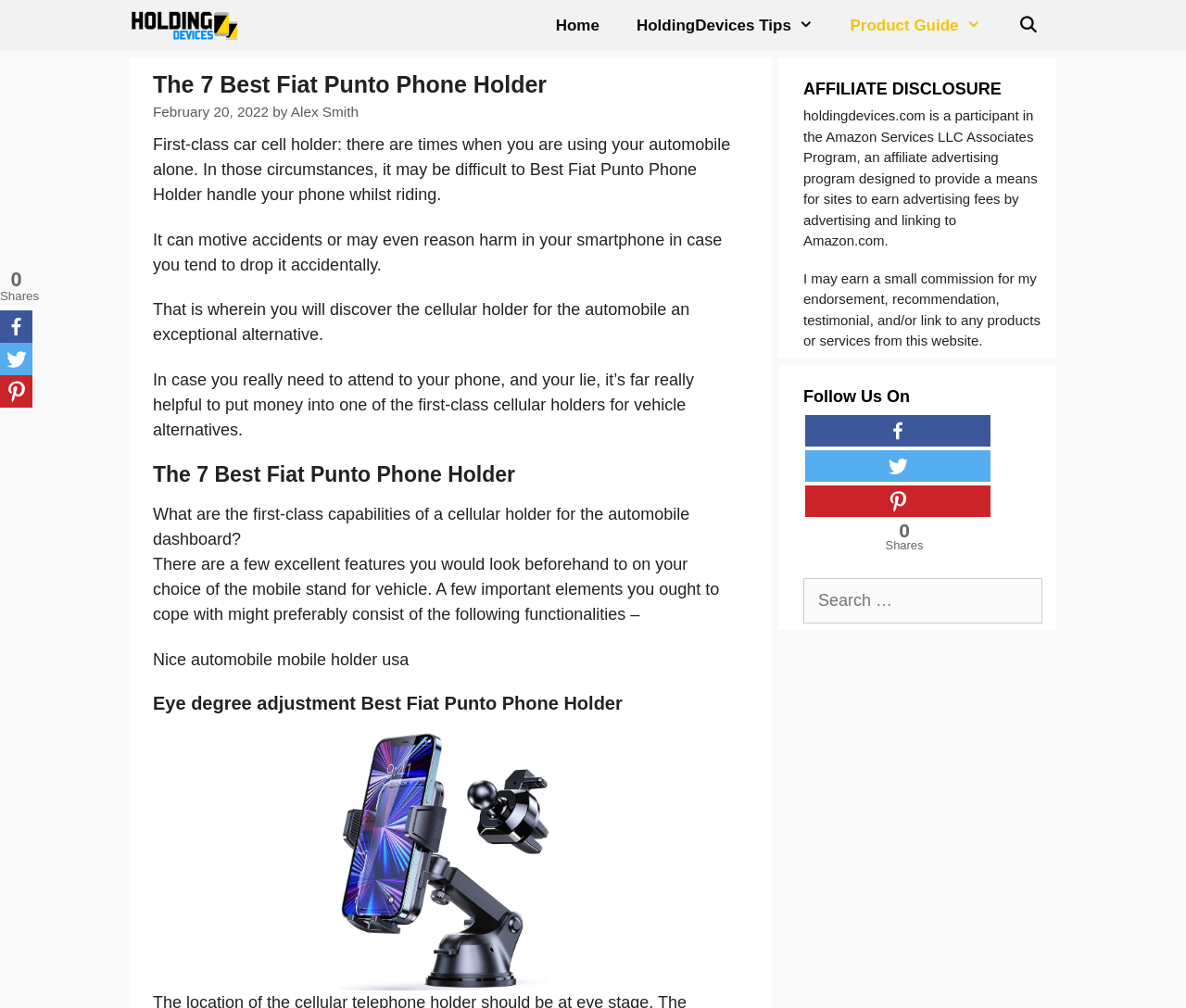What social media platforms can you follow the author on?
Using the visual information from the image, give a one-word or short-phrase answer.

Facebook, Twitter, Pinterest